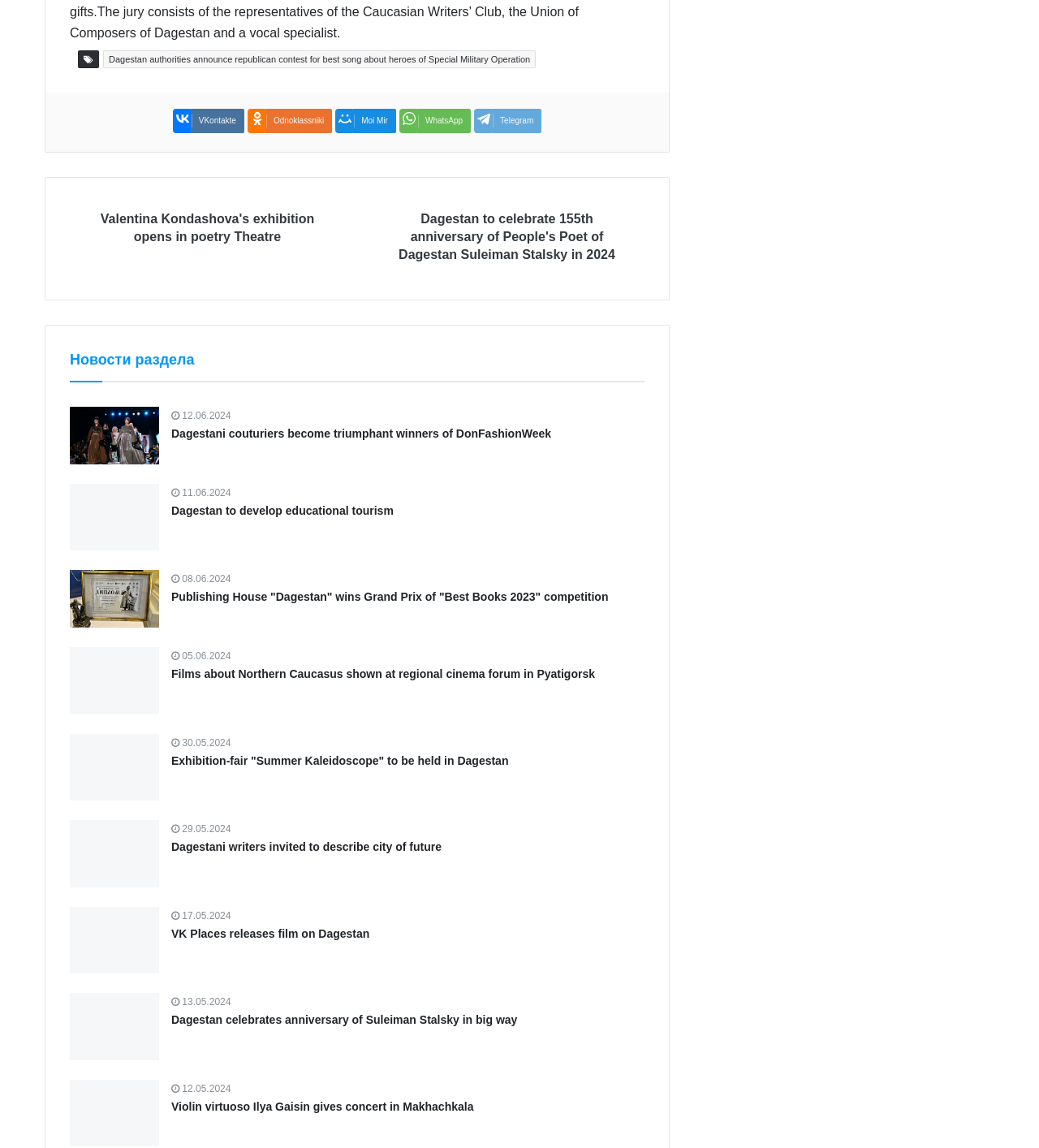Determine the bounding box coordinates for the area you should click to complete the following instruction: "Read the article about Dagestan developing educational tourism".

[0.165, 0.439, 0.379, 0.45]